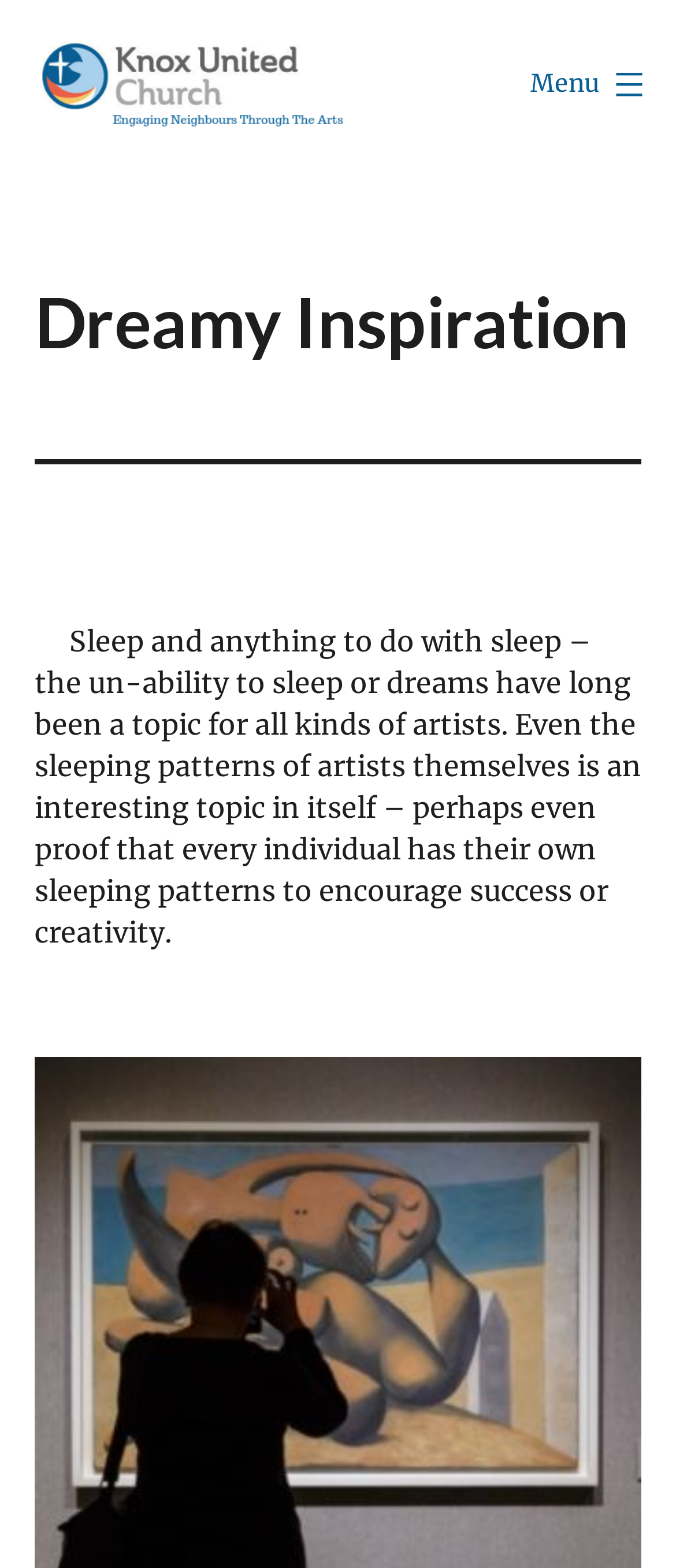Provide a thorough summary of the webpage.

The webpage is titled "Dreamy Inspiration | Knox Vancouver" and features a logo of Knox United Church Vancouver BC at the top left corner. To the right of the logo is a link to "Knox Vancouver". On the top right corner, there is a button labeled "Menu" which, when expanded, controls a primary menu list.

Below the top section, there is a header with a heading that reads "Dreamy Inspiration". Underneath the heading, there is a block of text that discusses how sleep and dreams have been a topic of interest for various artists, including the unique sleeping patterns of artists themselves, which may be related to their success or creativity.